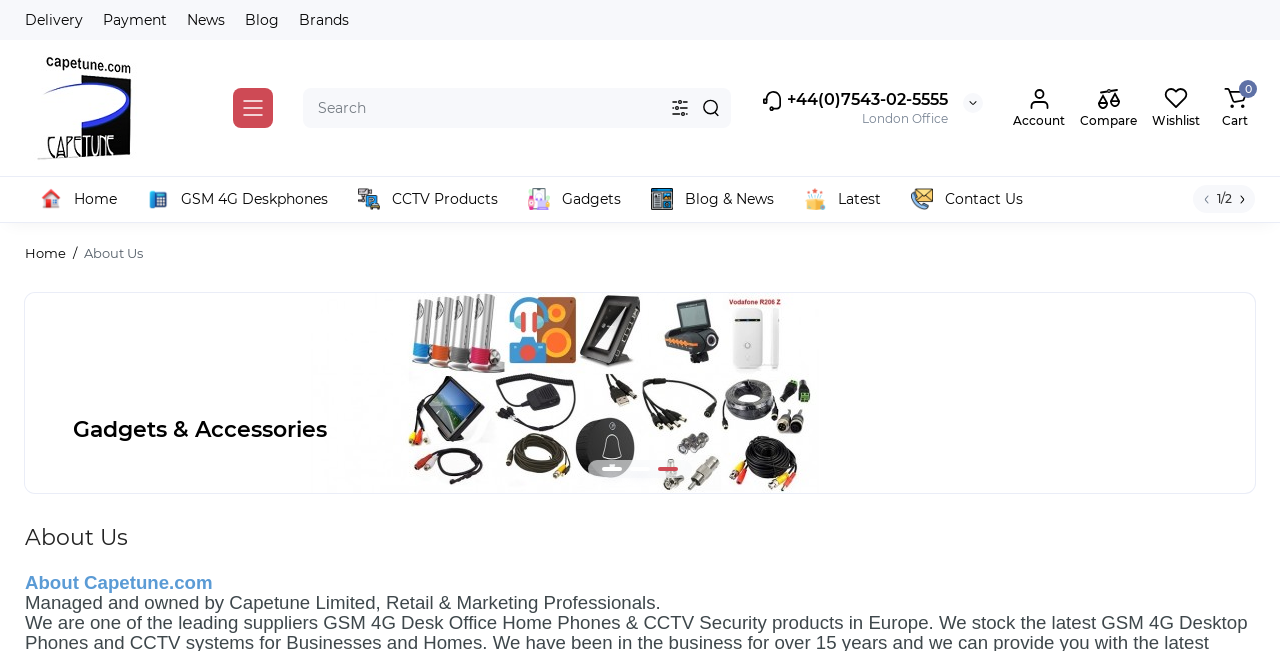Please reply to the following question with a single word or a short phrase:
How many slides are there in the slider?

3